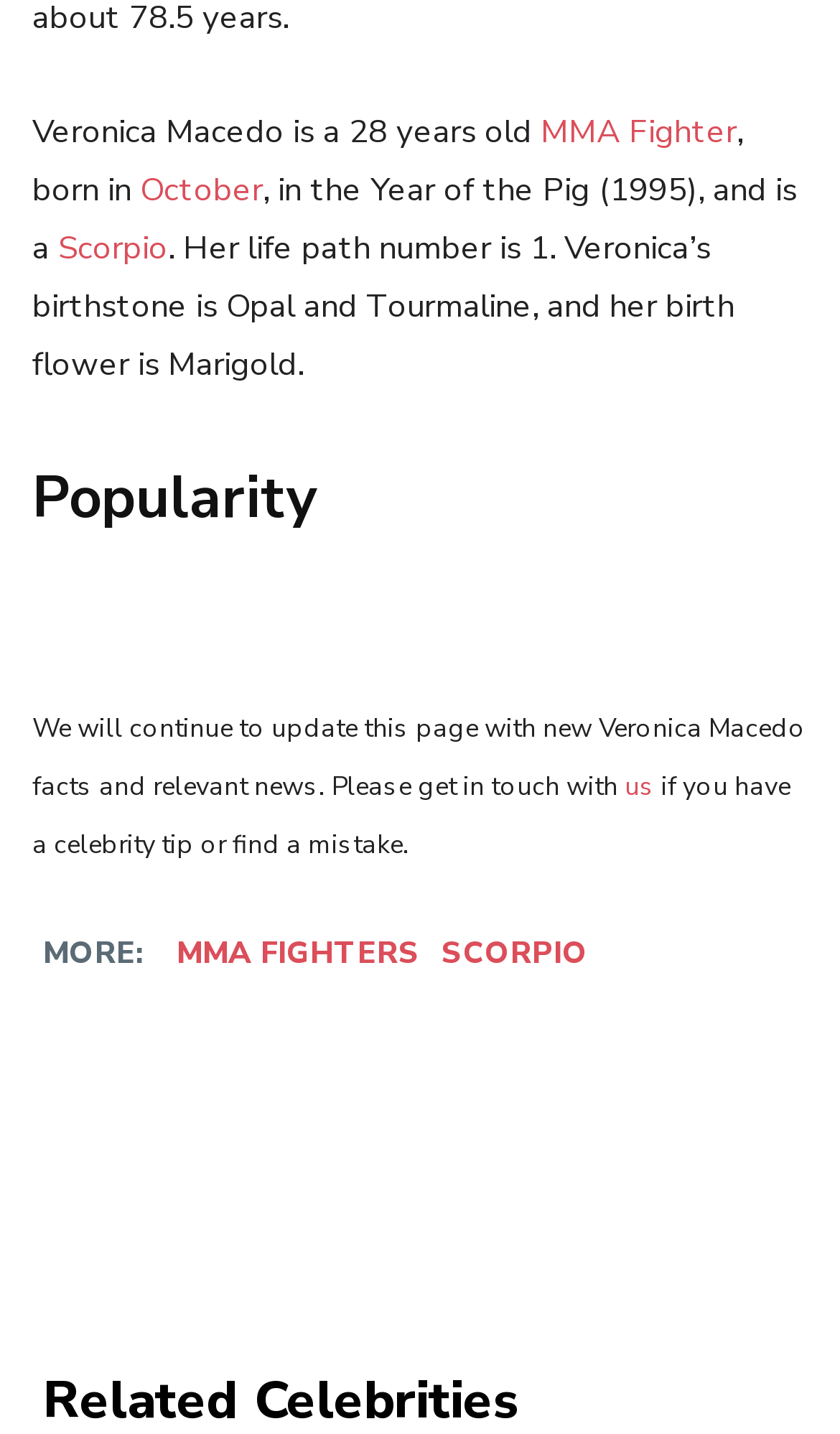Identify the coordinates of the bounding box for the element described below: "MMA Fighter". Return the coordinates as four float numbers between 0 and 1: [left, top, right, bottom].

[0.644, 0.077, 0.877, 0.107]